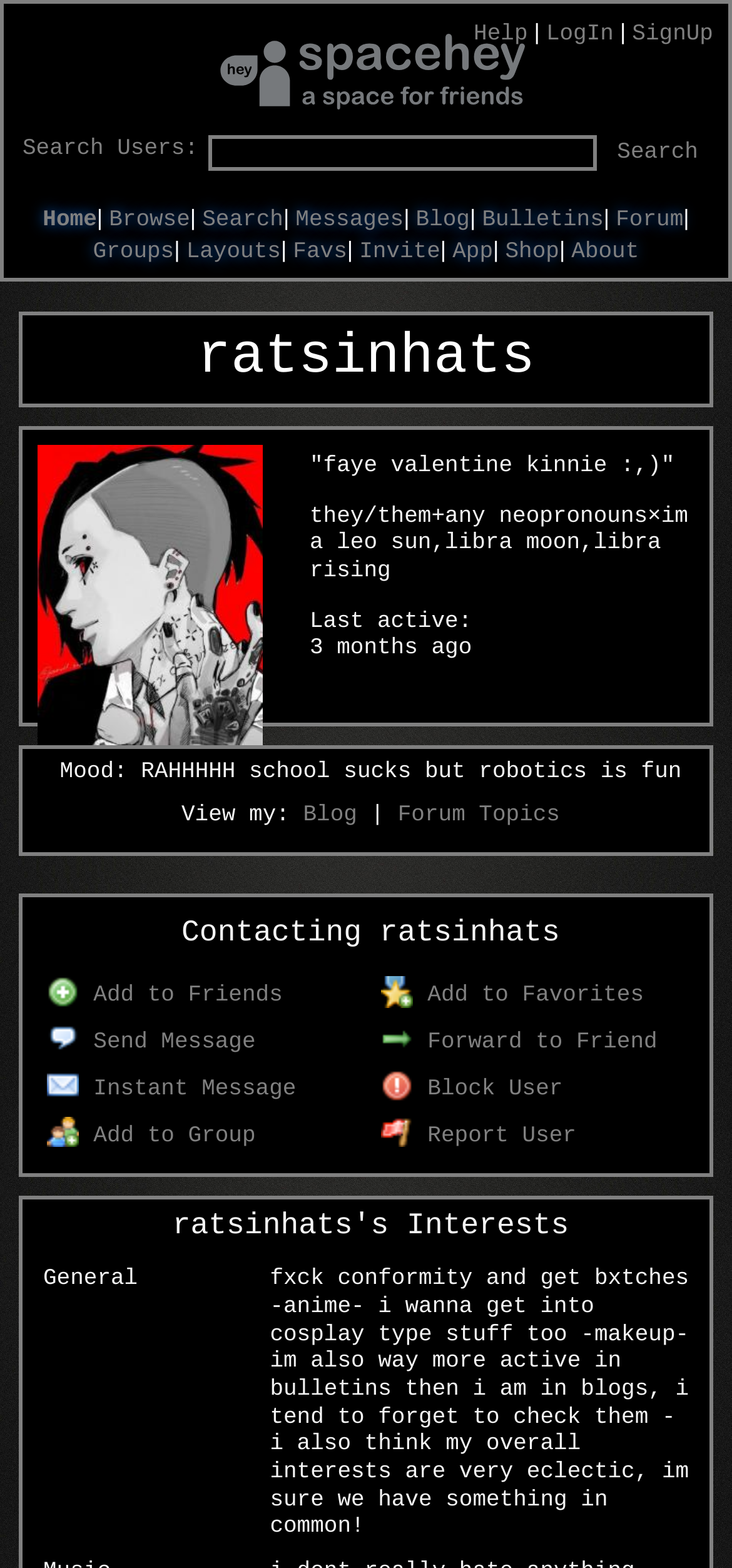Determine the bounding box coordinates for the area you should click to complete the following instruction: "View my blog".

[0.414, 0.511, 0.488, 0.528]